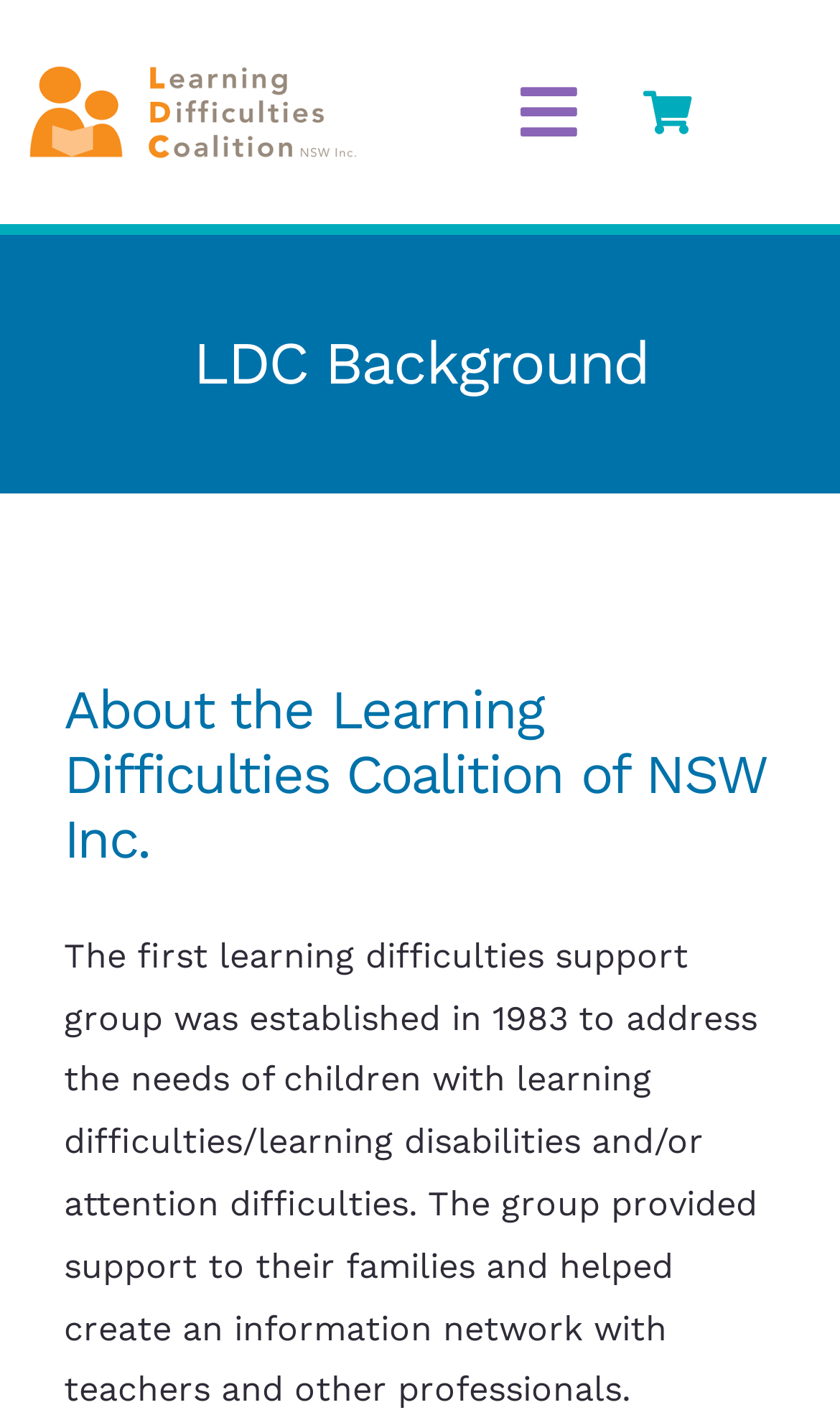What year was the first learning difficulties support group established?
Look at the image and provide a short answer using one word or a phrase.

1983